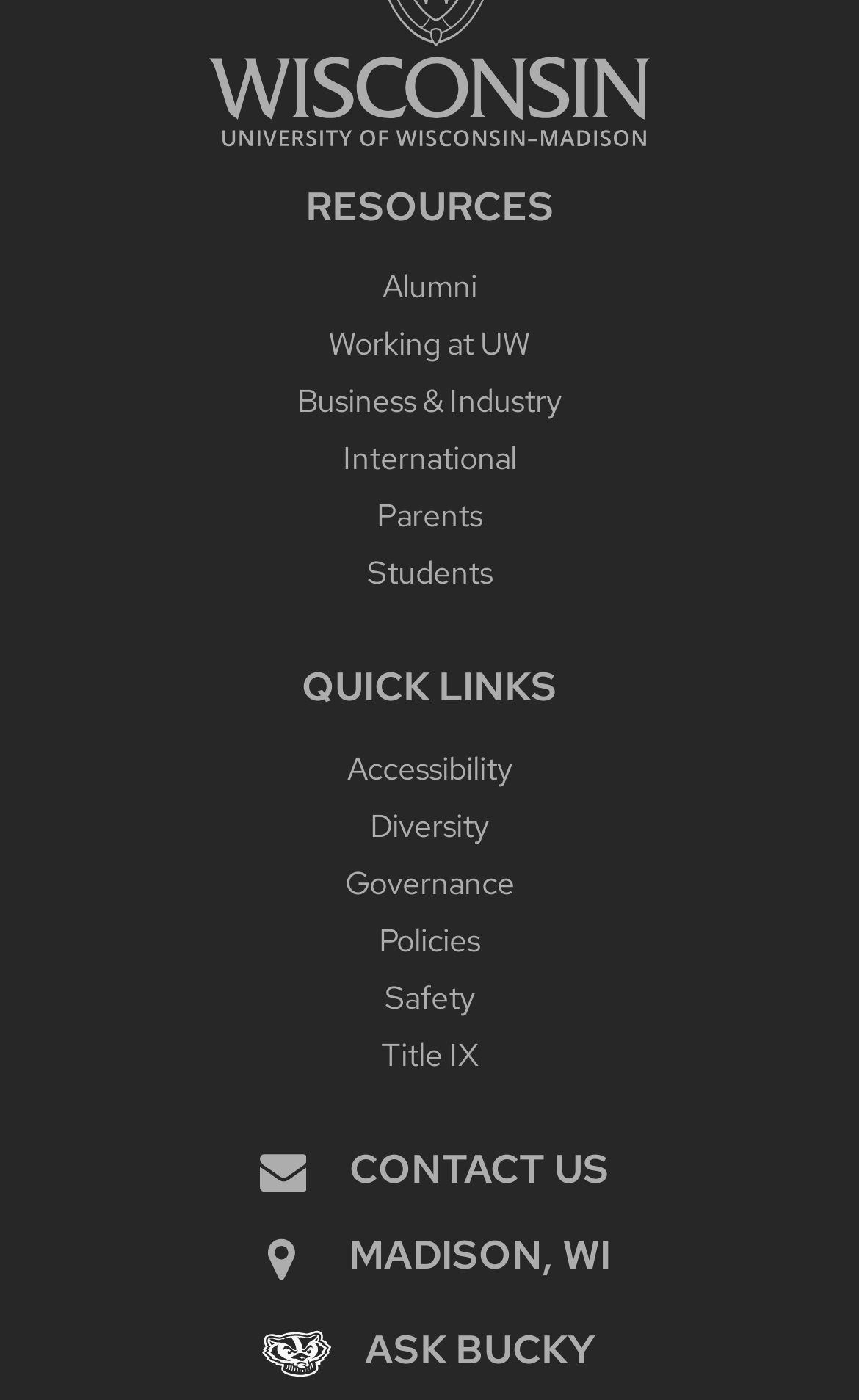What is the first resource listed?
Please respond to the question with a detailed and thorough explanation.

The first resource listed is 'Alumni' which is a link located under the 'RESOURCES' heading.